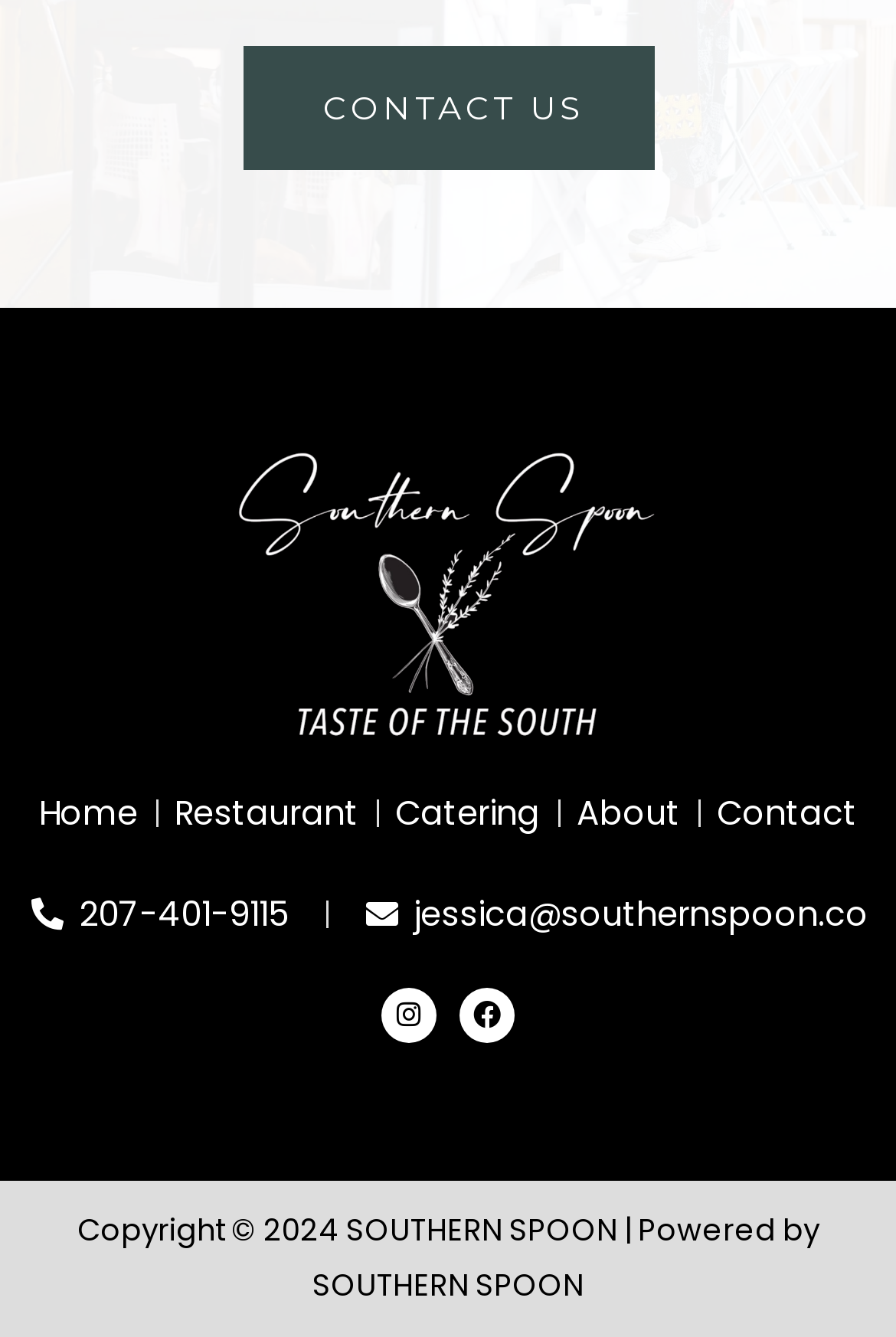What is the email address of the restaurant?
Refer to the image and give a detailed answer to the query.

The email address of the restaurant can be found in the link with the text 'jessica@southernspoon.co', which is likely to be the contact information of the restaurant.